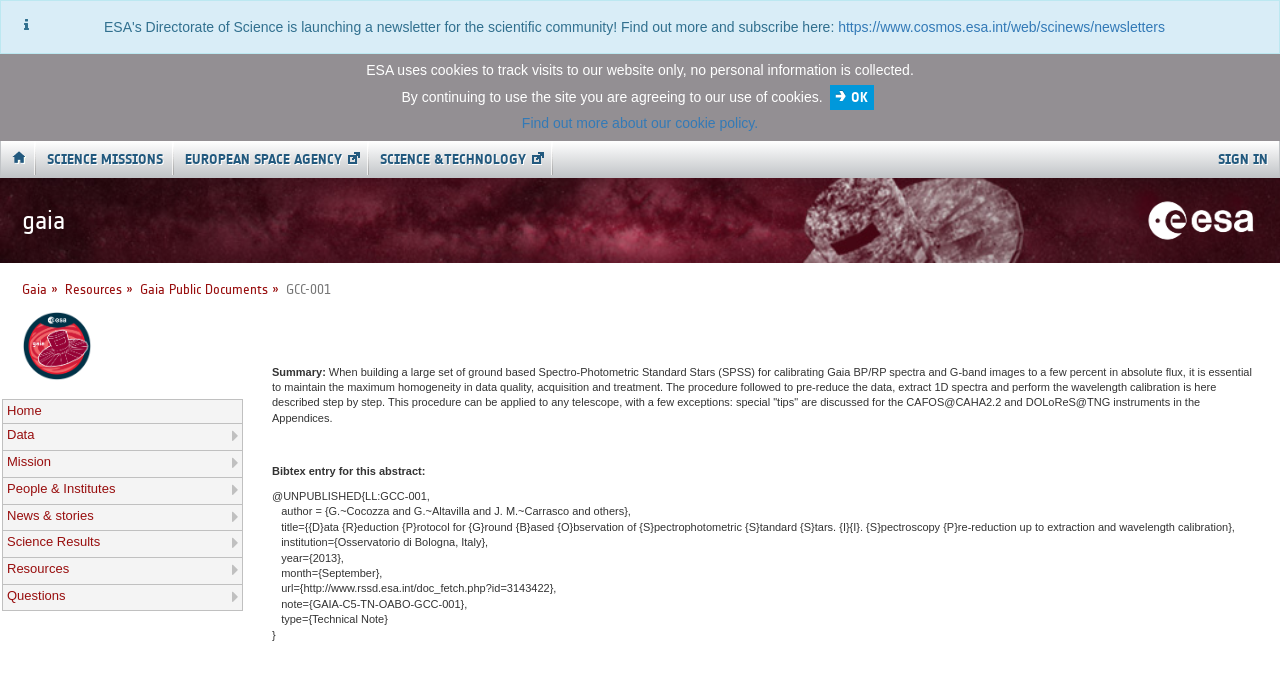Determine the bounding box coordinates of the region I should click to achieve the following instruction: "Access the European Space Agency website". Ensure the bounding box coordinates are four float numbers between 0 and 1, i.e., [left, top, right, bottom].

[0.136, 0.201, 0.281, 0.251]